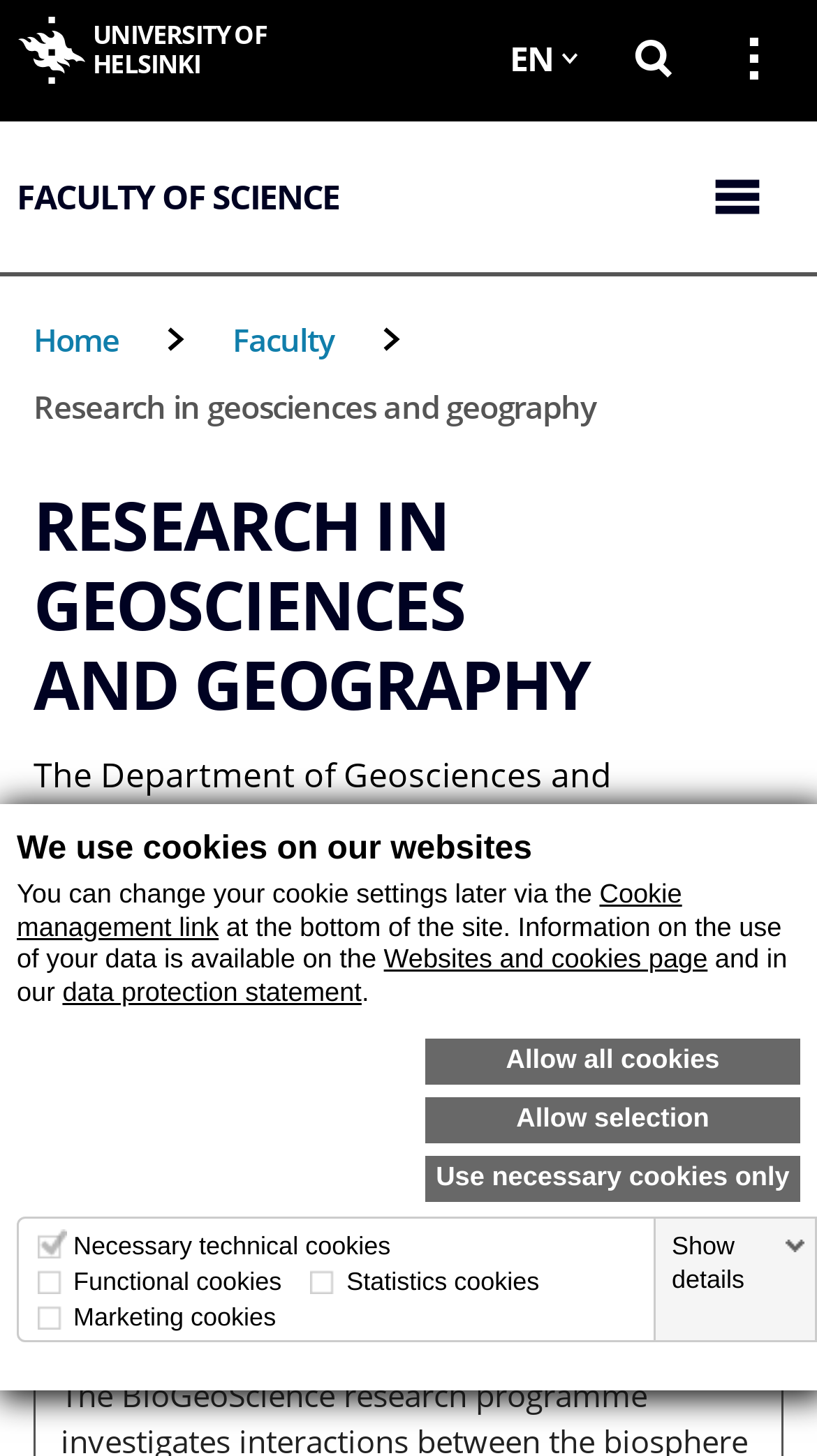Locate the bounding box for the described UI element: "Allow selection". Ensure the coordinates are four float numbers between 0 and 1, formatted as [left, top, right, bottom].

[0.521, 0.754, 0.979, 0.786]